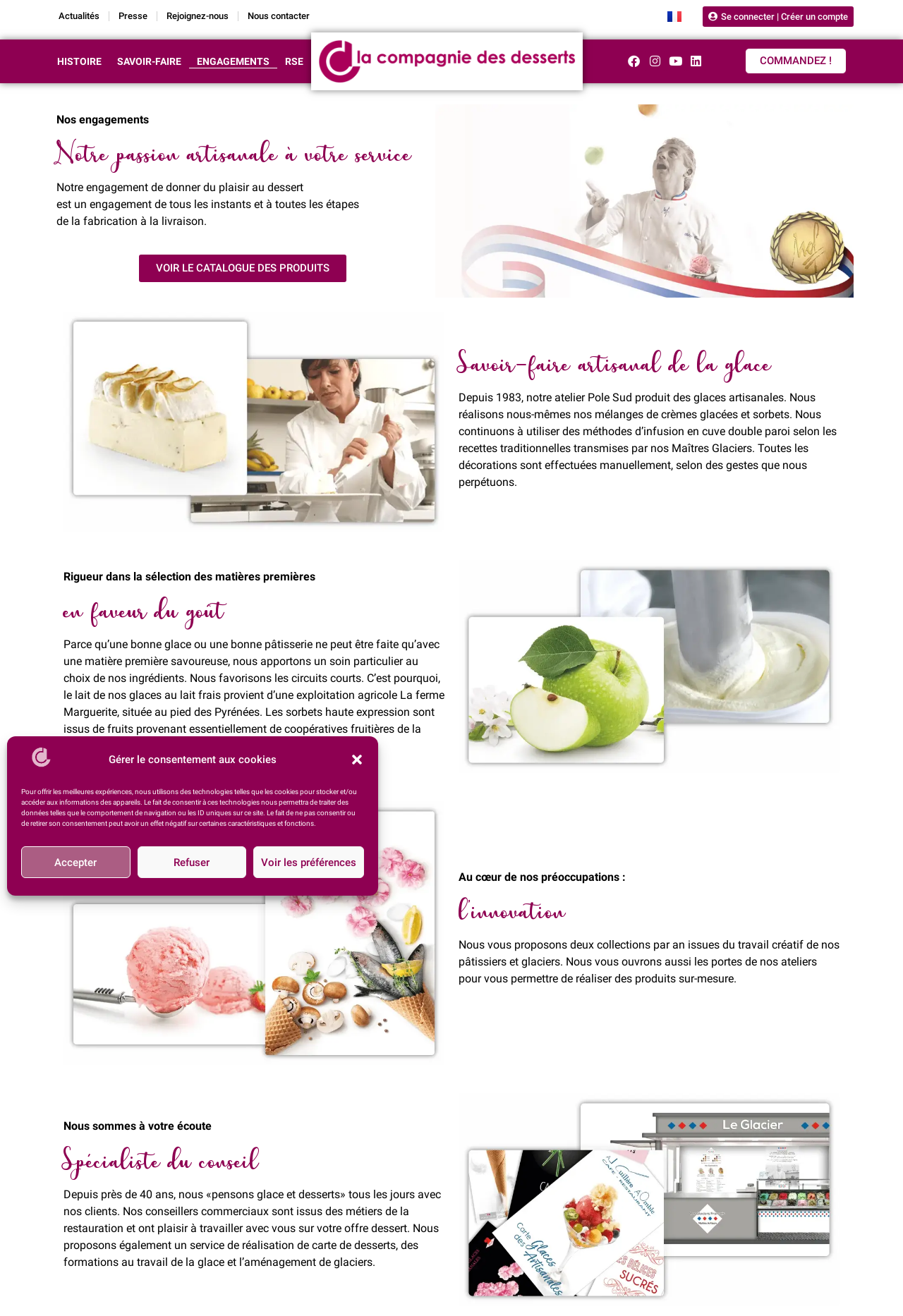Using the provided element description: "Voir les préférences", determine the bounding box coordinates of the corresponding UI element in the screenshot.

[0.28, 0.643, 0.403, 0.667]